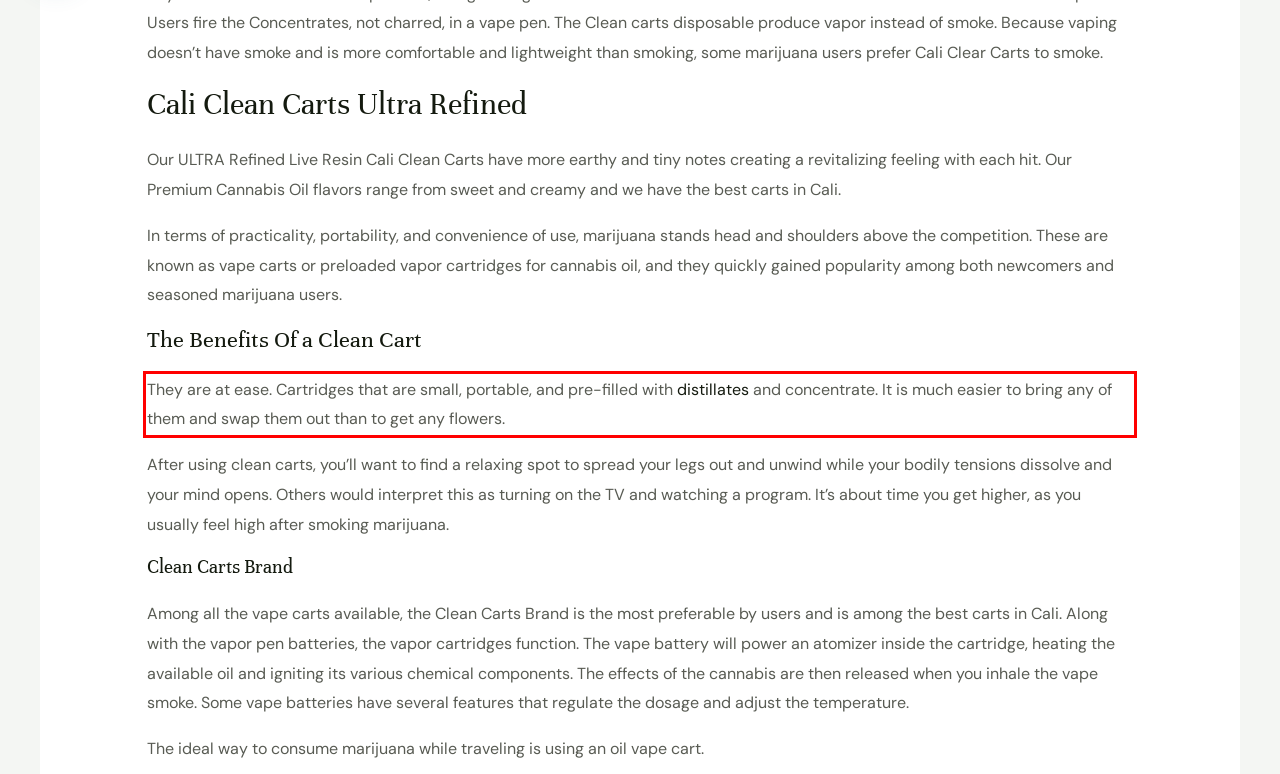Using the webpage screenshot, recognize and capture the text within the red bounding box.

They are at ease. Cartridges that are small, portable, and pre-filled with distillates and concentrate. It is much easier to bring any of them and swap them out than to get any flowers.